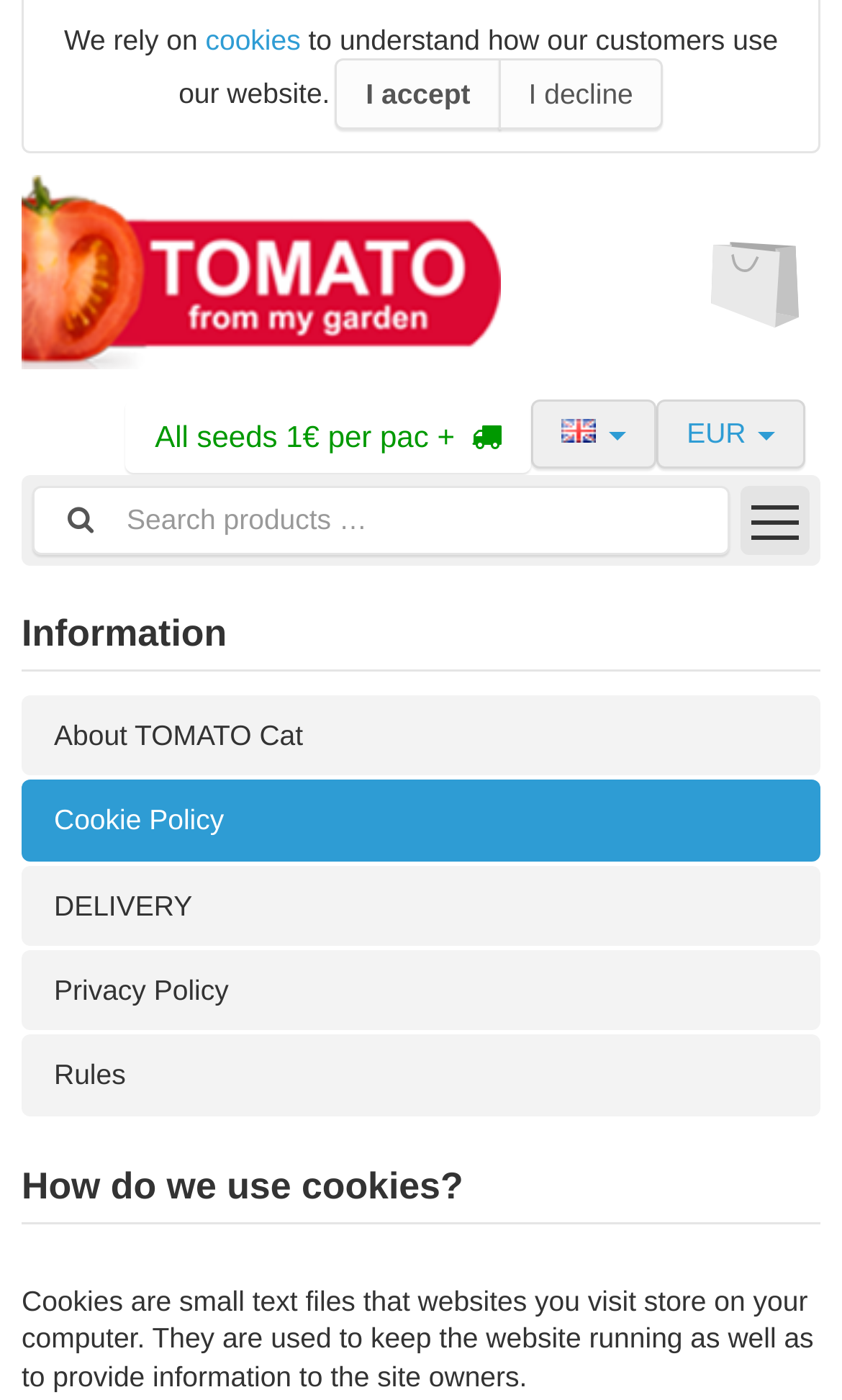What can be found in the Information section?
Give a detailed and exhaustive answer to the question.

I found the contents of the Information section by looking at the links under the heading 'Information', which include 'About TOMATO Cat', 'Cookie Policy', 'DELIVERY', 'Privacy Policy', and 'Rules'. This suggests that the Information section provides links to various pages with information about the website and its policies.